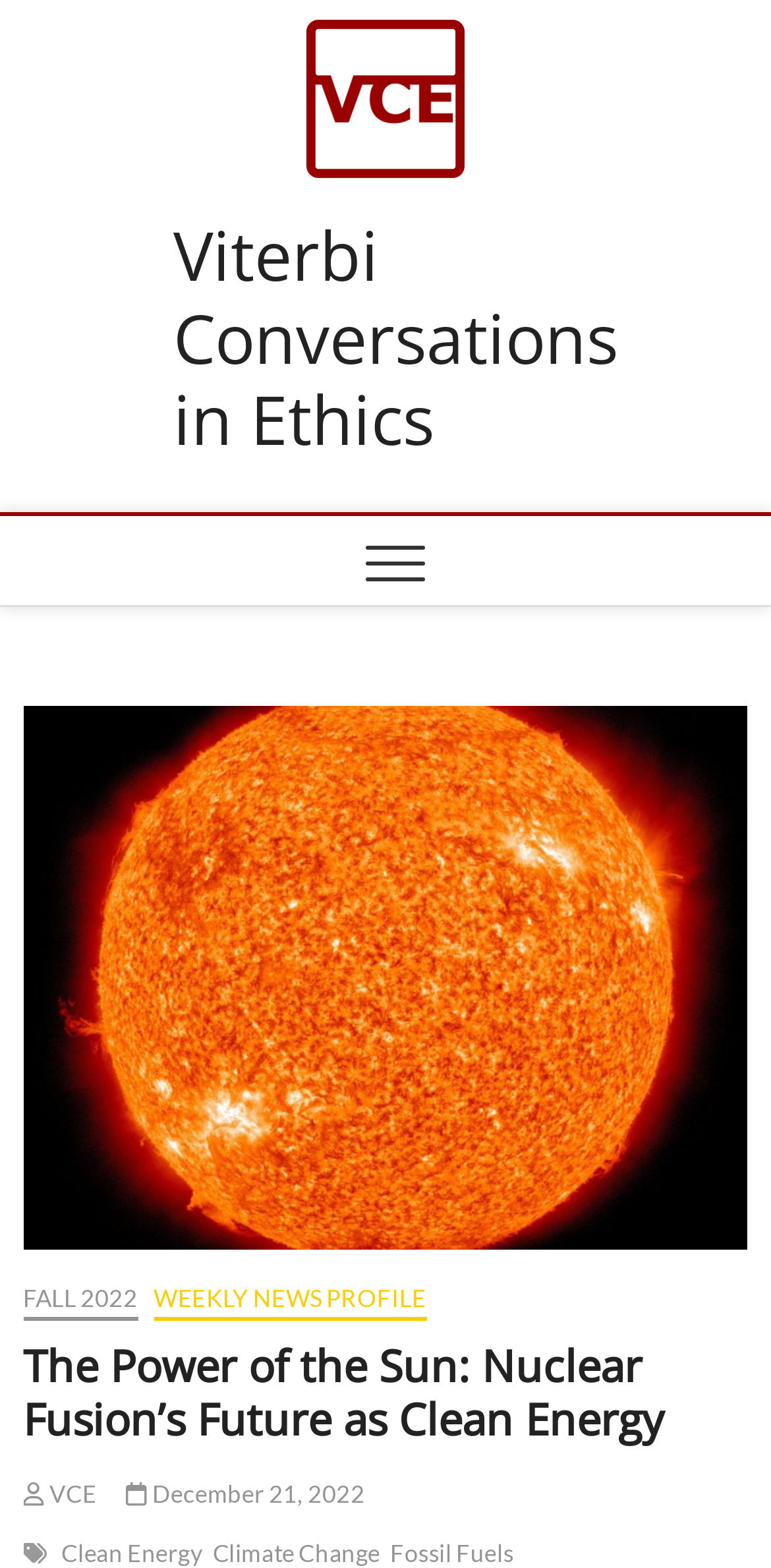How many links are there in the main menu?
Ensure your answer is thorough and detailed.

I counted the number of link elements that are children of the navigation element with the text 'Main Menu'. There are four links: 'FALL 2022', 'WEEKLY NEWS PROFILE', 'VCE', and 'December 21, 2022'.